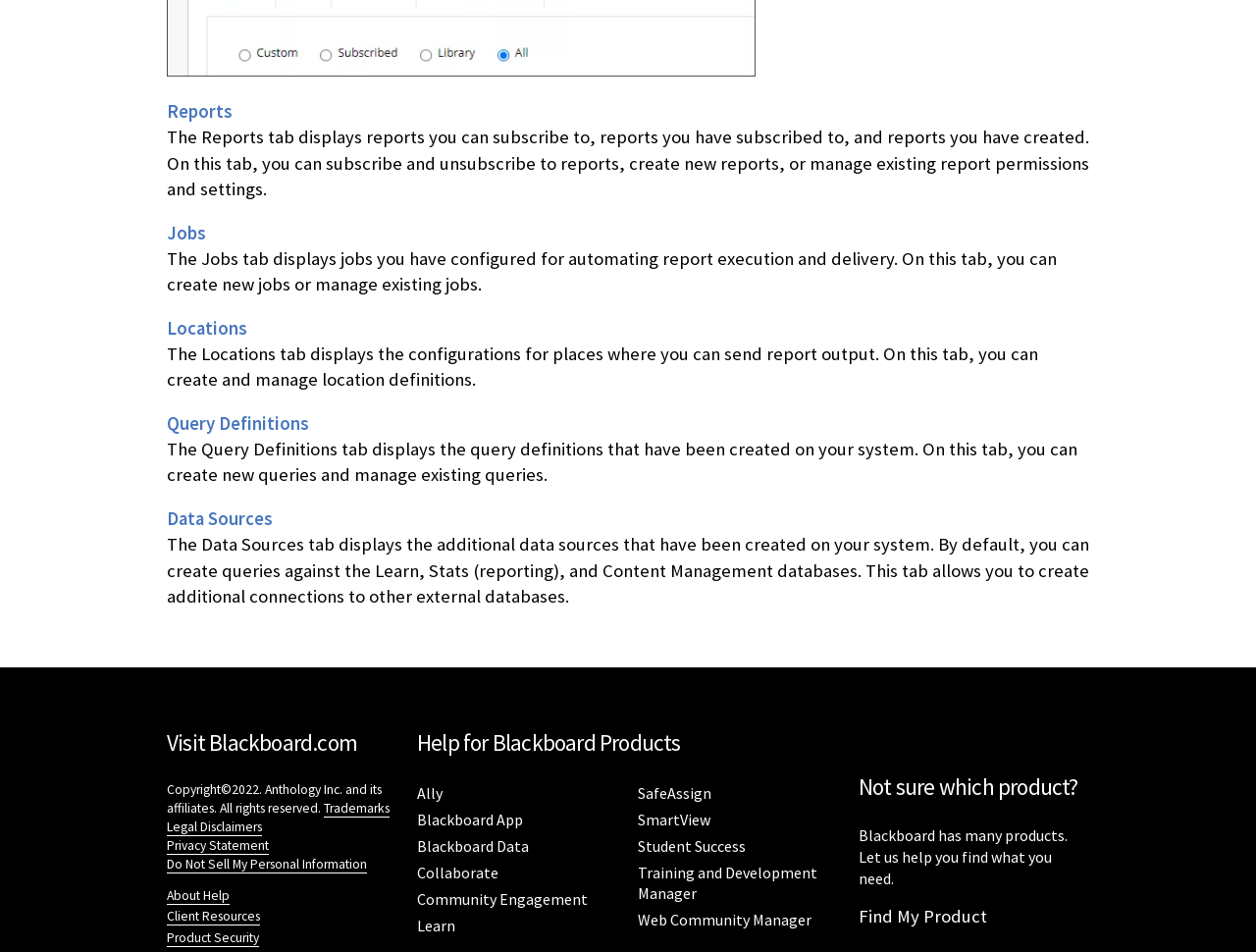What is the purpose of the Reports tab?
Please provide a single word or phrase based on the screenshot.

Display reports